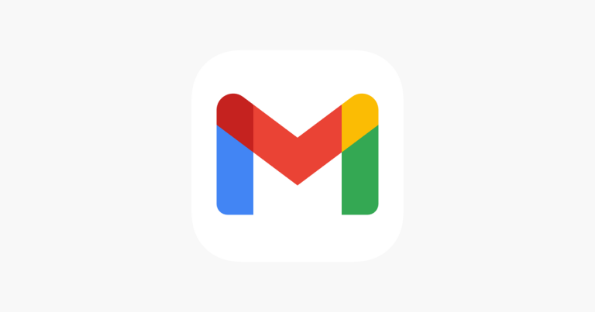What is the theme associated with the image?
Using the information from the image, answer the question thoroughly.

The question asks about the theme associated with the image. By analyzing the image and its context, we can see that the Gmail logo is related to the theme of email organization and productivity, as discussed in the accompanying text about the Inbox Zero strategy.